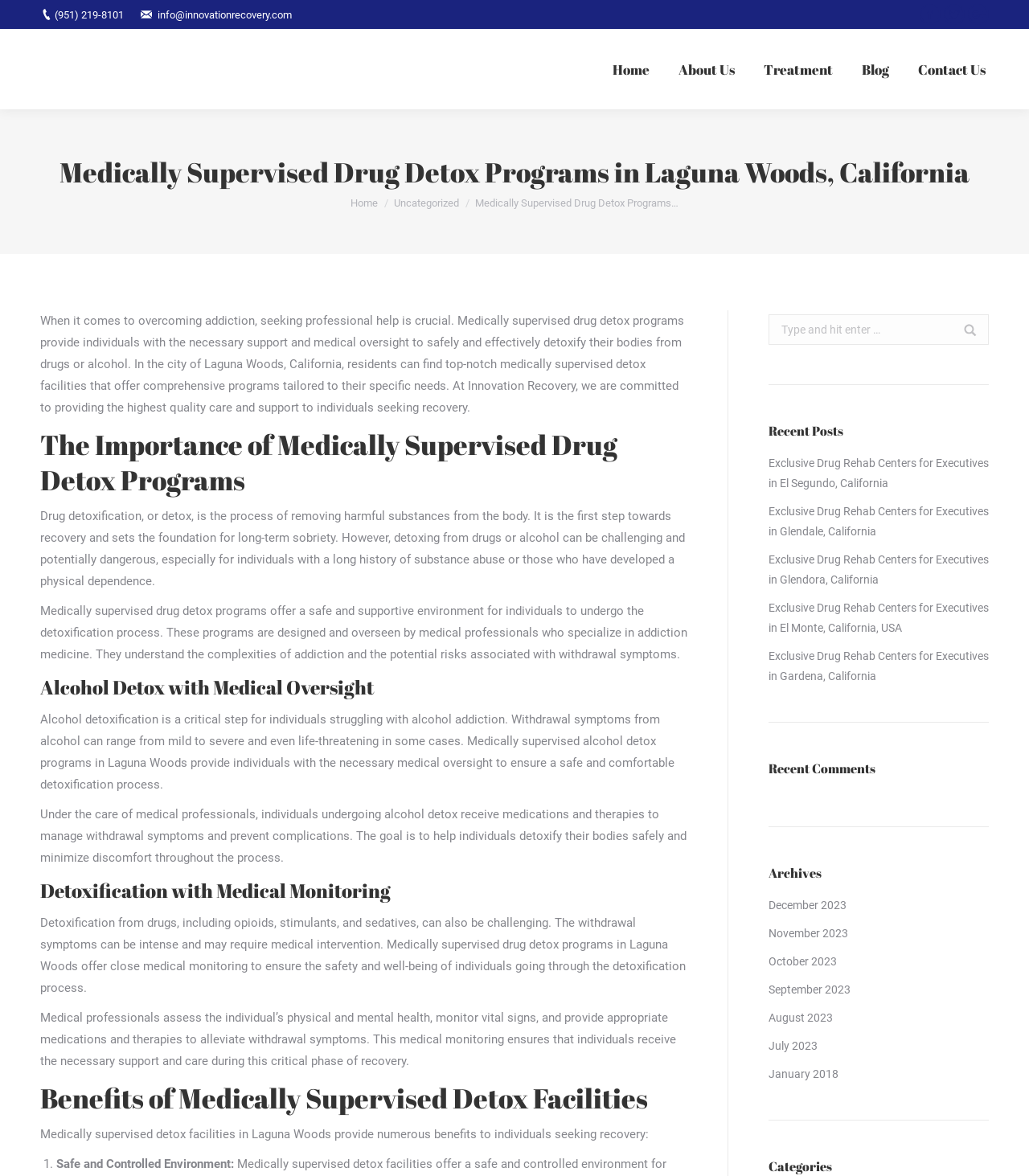Locate and provide the bounding box coordinates for the HTML element that matches this description: "Home".

[0.592, 0.037, 0.634, 0.081]